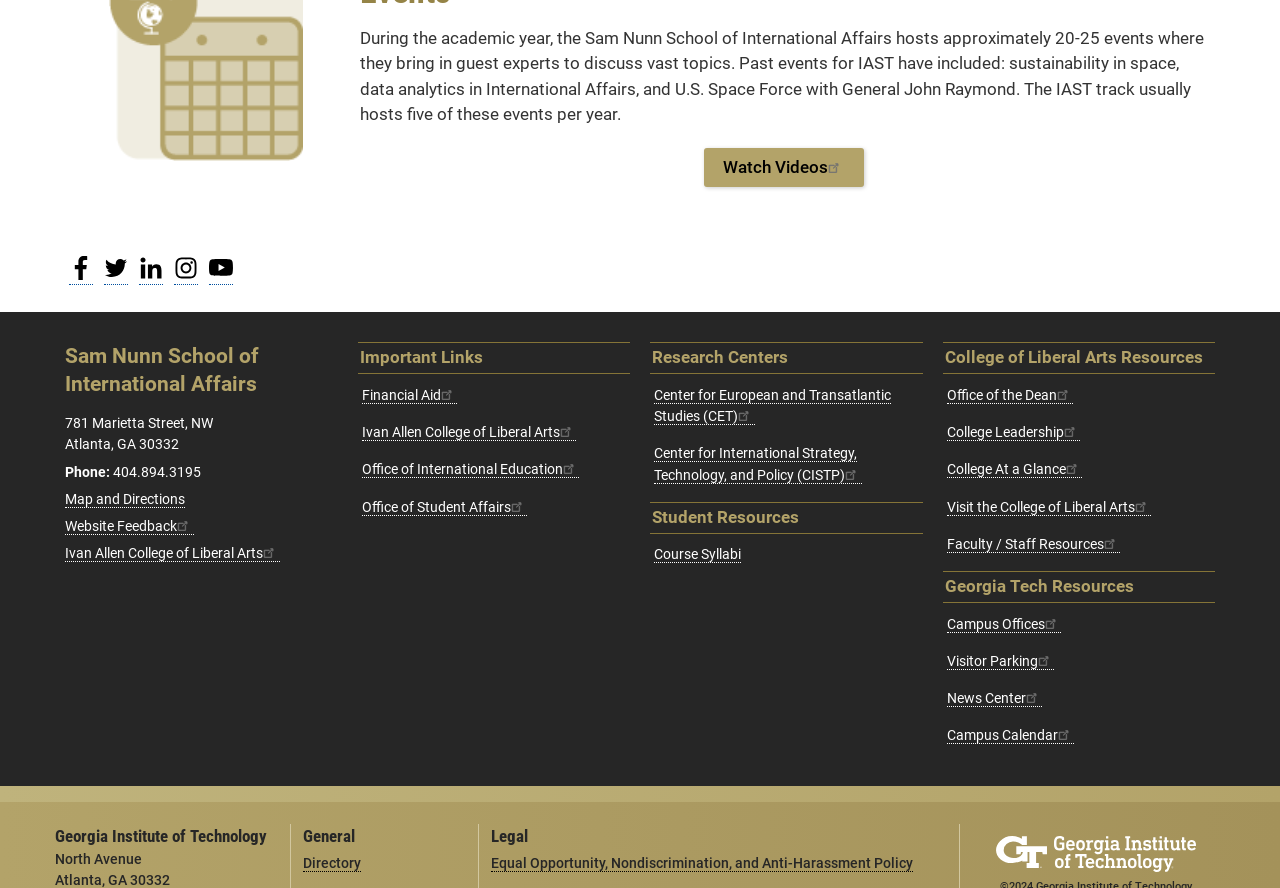Identify the bounding box coordinates for the UI element described as follows: "parent_node: Best Psychics title="MysticMag"". Ensure the coordinates are four float numbers between 0 and 1, formatted as [left, top, right, bottom].

None